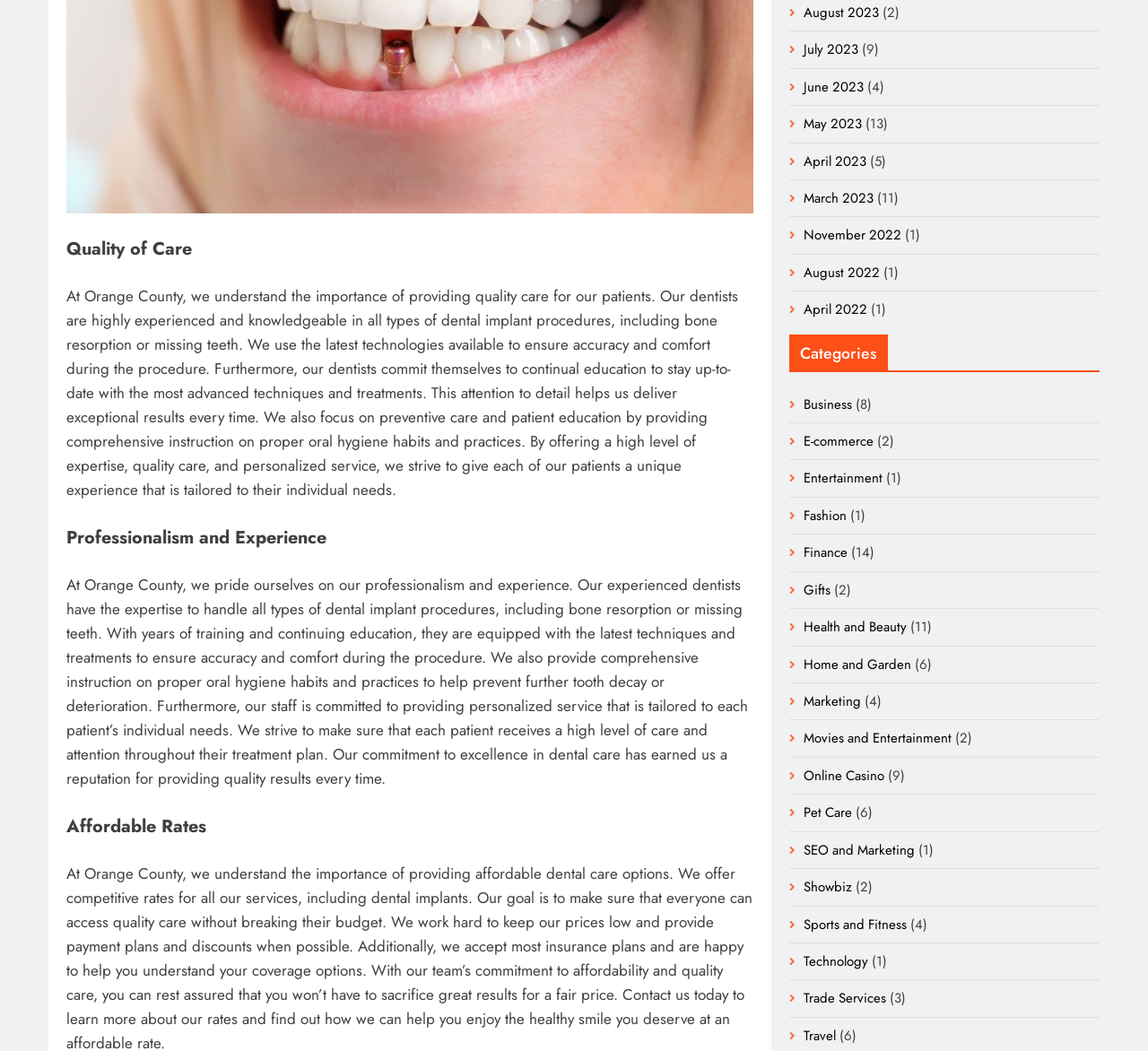Locate the bounding box of the UI element based on this description: "SEO and Marketing". Provide four float numbers between 0 and 1 as [left, top, right, bottom].

[0.7, 0.799, 0.797, 0.818]